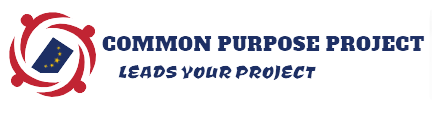What does the graphic on the left resemble?
From the image, respond with a single word or phrase.

A flag adorned with stars